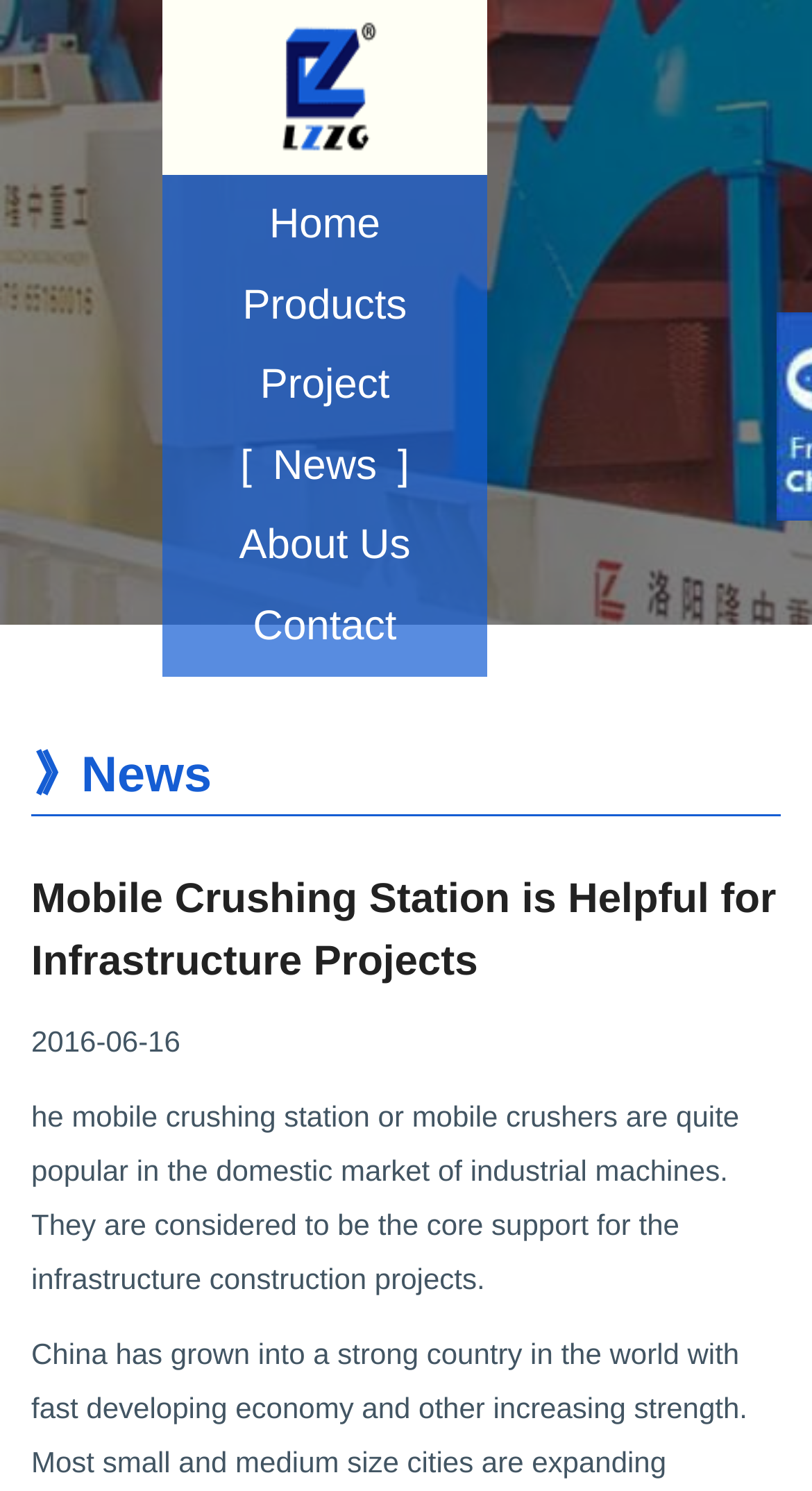How many sections are there in the top navigation menu?
Answer the question in as much detail as possible.

I counted the number of link elements located at the top of the webpage, which are '[ Home ]', '[ Products ]', '[ Project ]', '[ News ]', '[ About Us ]', and '[ Contact ]', and found that there are 6 sections in the top navigation menu.